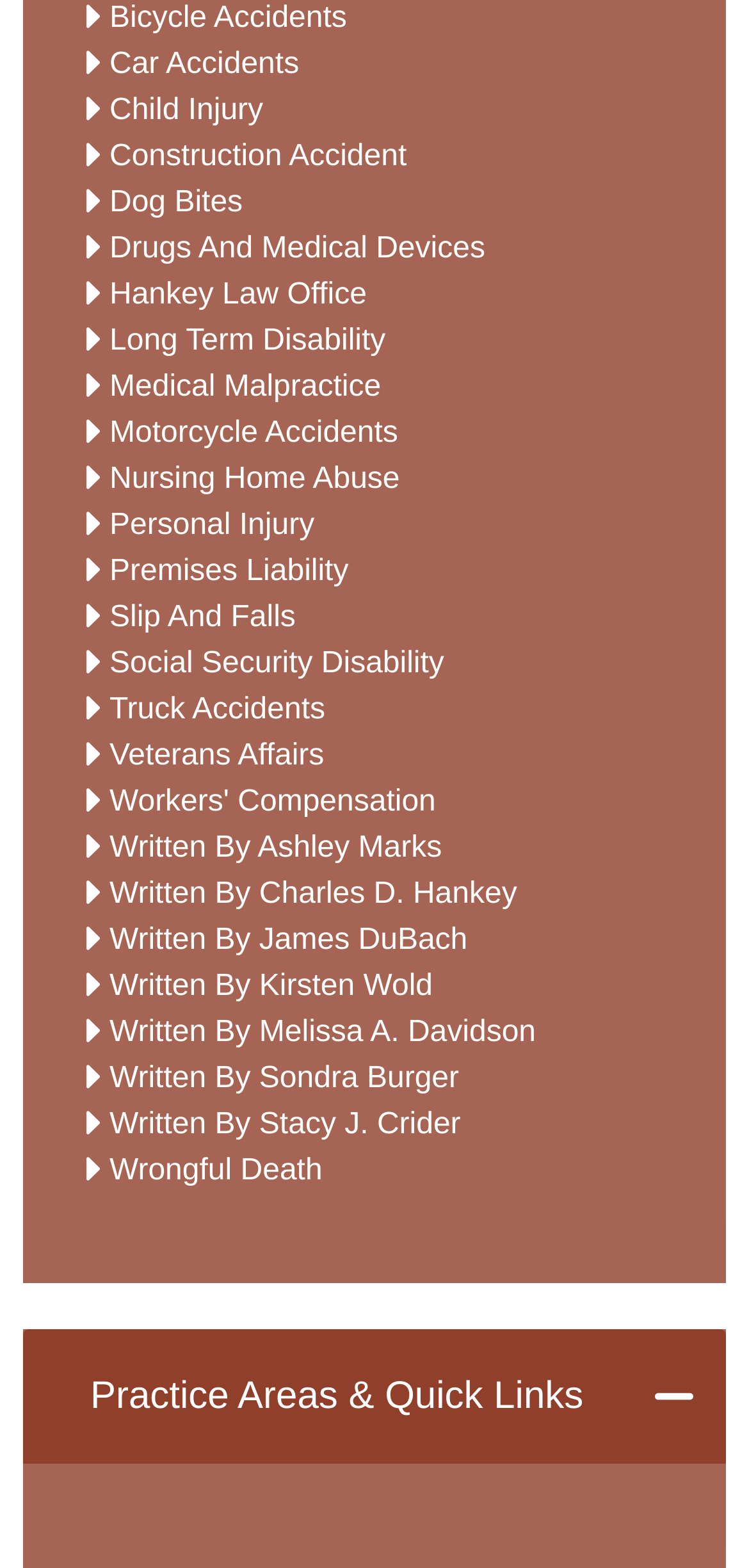Please find the bounding box coordinates of the element's region to be clicked to carry out this instruction: "Click on Bicycle Accidents".

[0.146, 0.001, 0.463, 0.022]